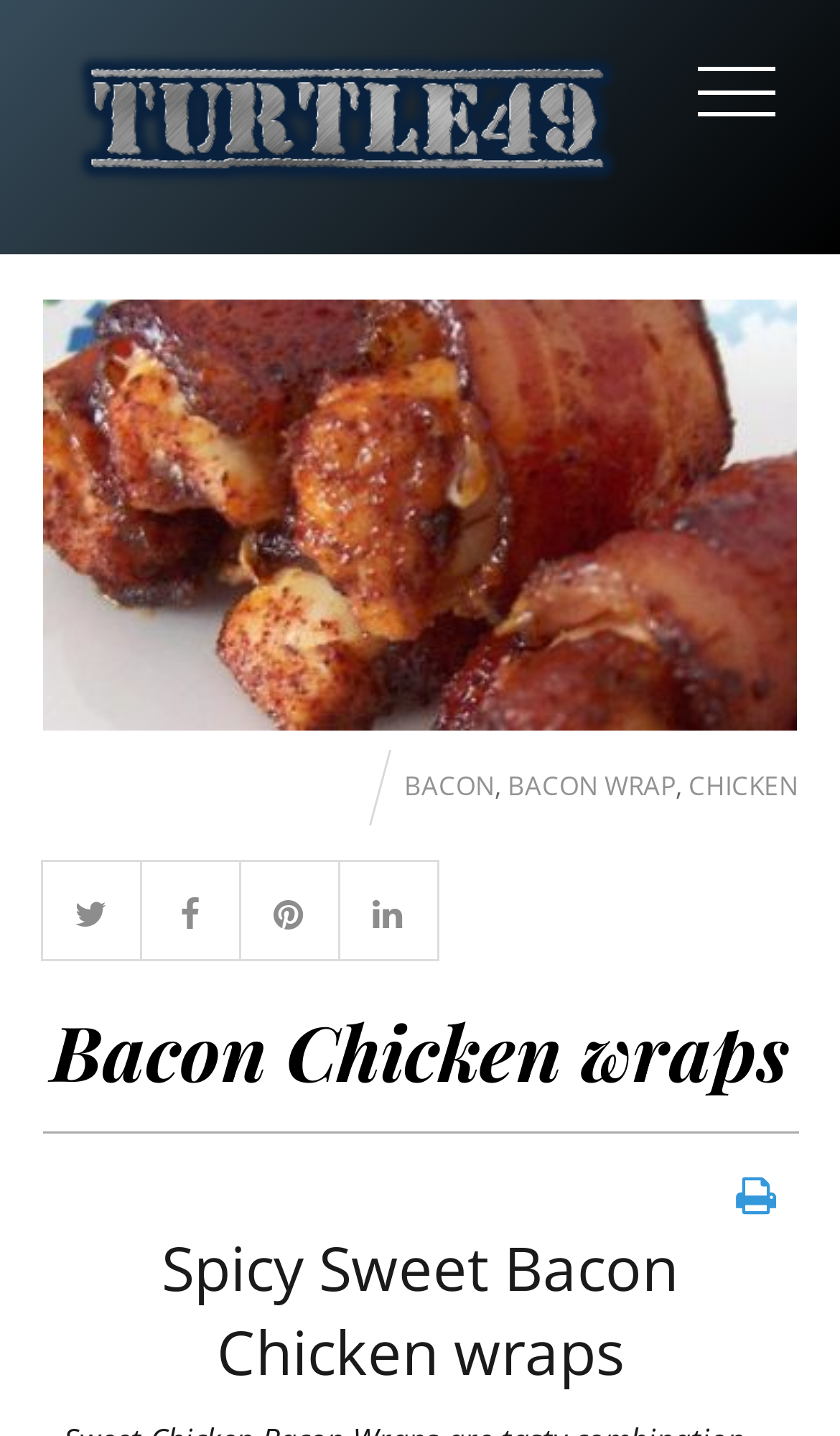Identify the bounding box coordinates of the section that should be clicked to achieve the task described: "Click the '' icon".

[0.876, 0.812, 0.924, 0.853]